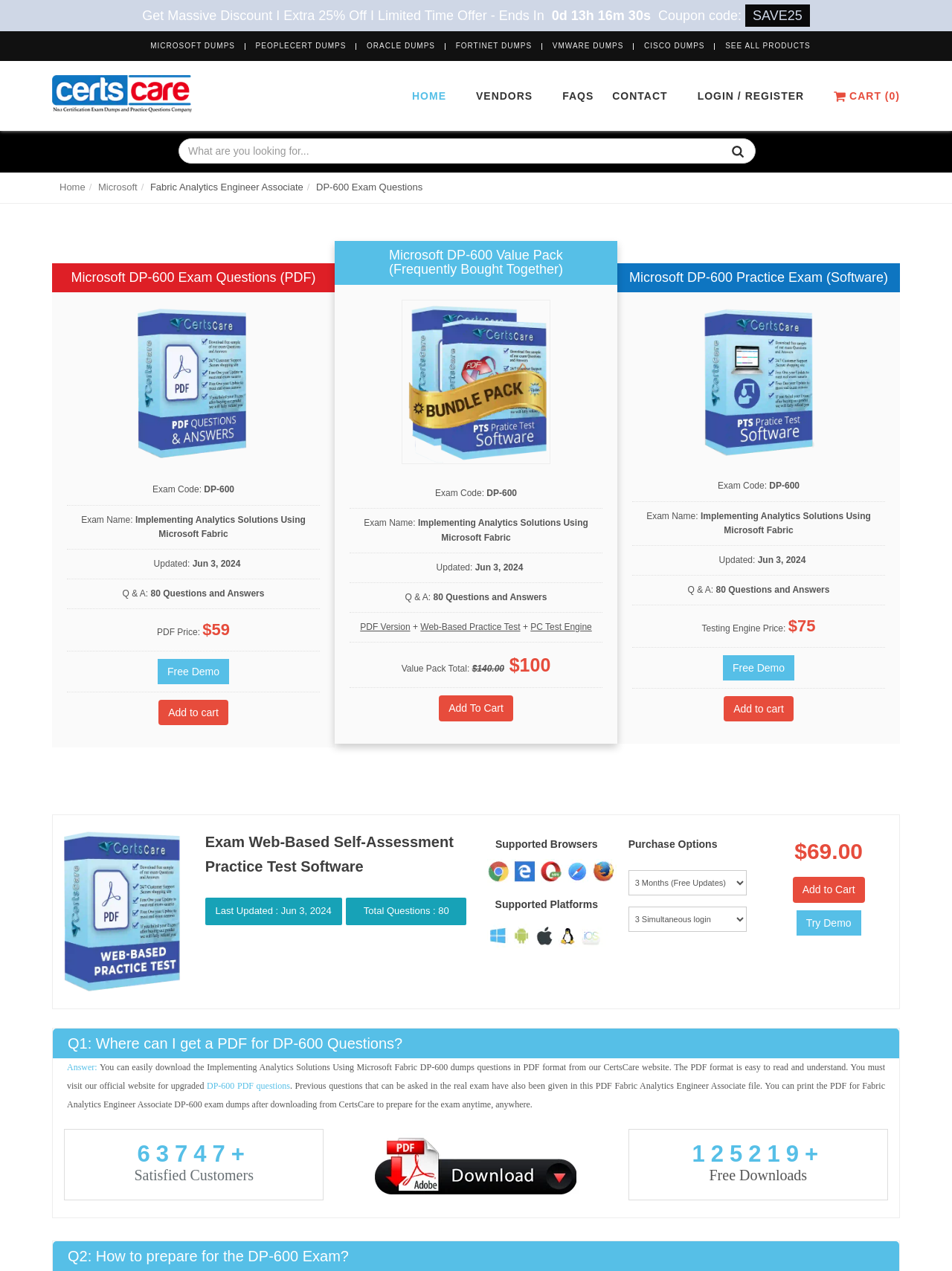Please find the bounding box coordinates of the clickable region needed to complete the following instruction: "Click the link to IMG_4192.jpg". The bounding box coordinates must consist of four float numbers between 0 and 1, i.e., [left, top, right, bottom].

None